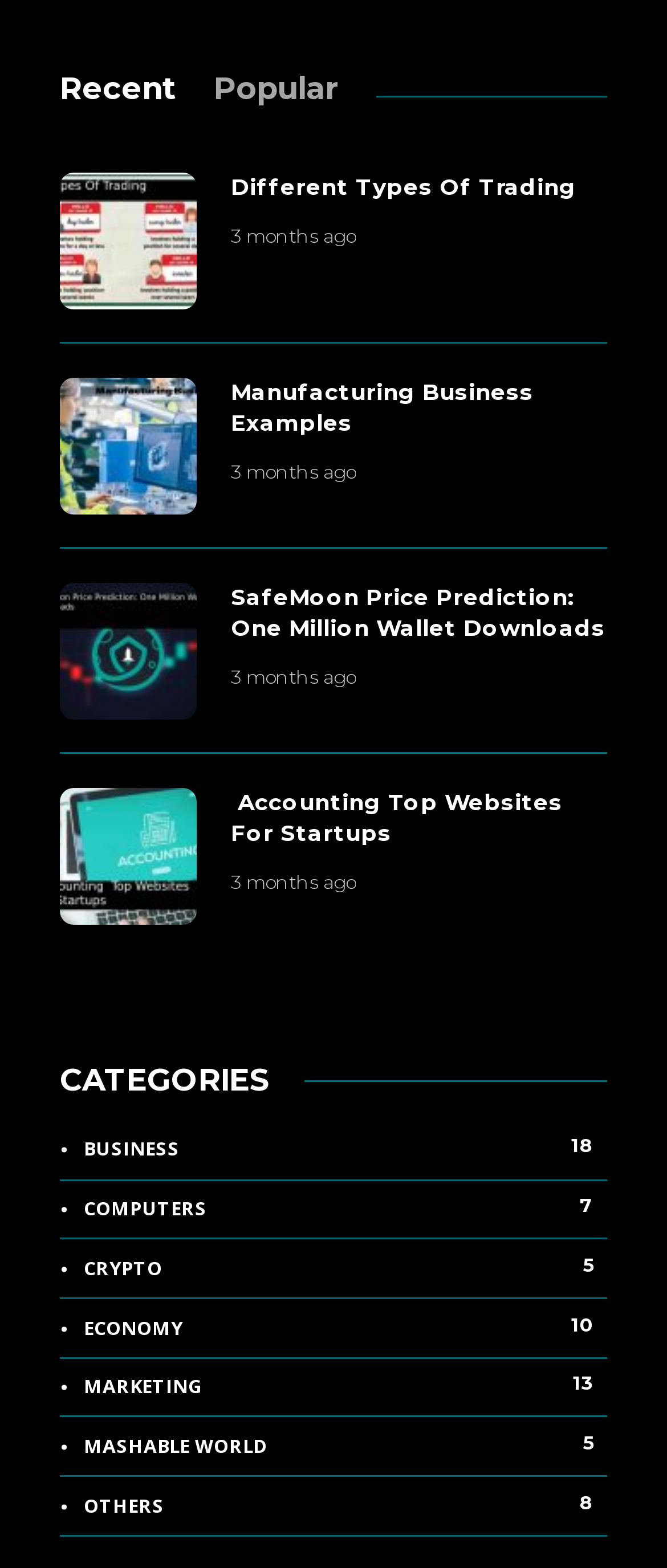What is the category with the most articles?
From the details in the image, provide a complete and detailed answer to the question.

I looked at the links under the 'CATEGORIES' heading and found that the category with the most articles is 'BUSINESS', which has 18 articles.